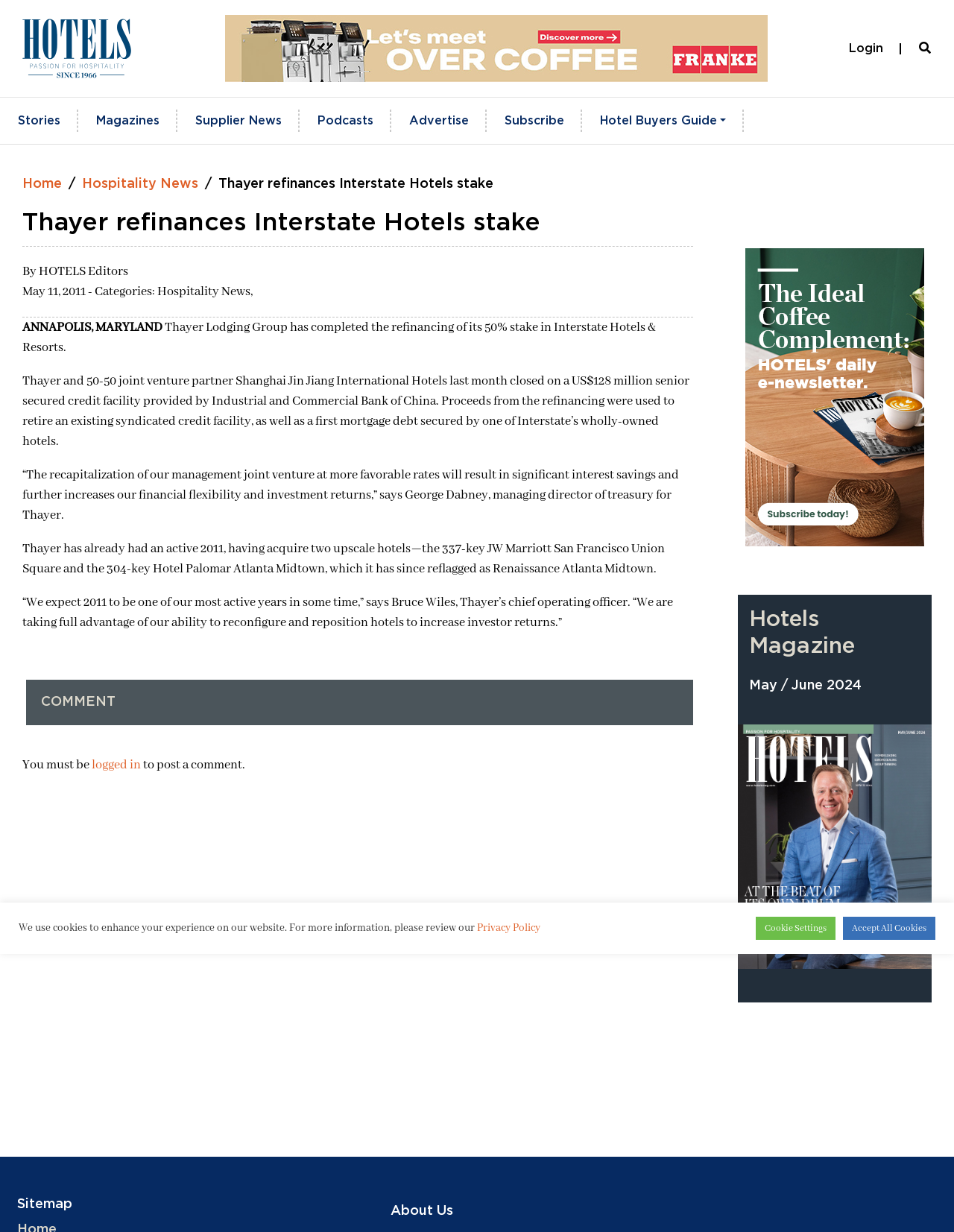Please determine the bounding box coordinates of the element's region to click for the following instruction: "Login to the website".

[0.883, 0.034, 0.933, 0.044]